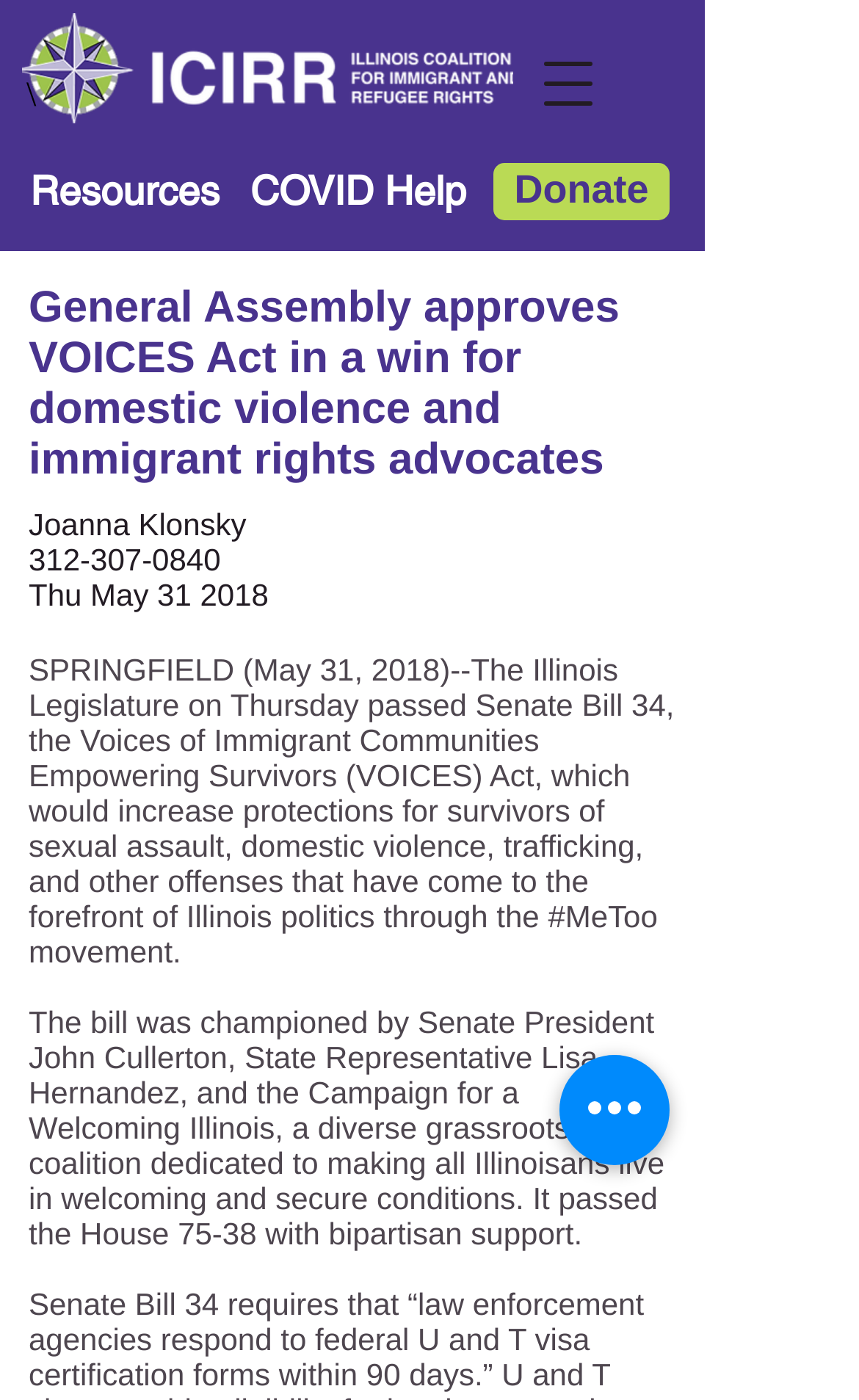Answer the question below with a single word or a brief phrase: 
How many links are in the navigation menu?

3